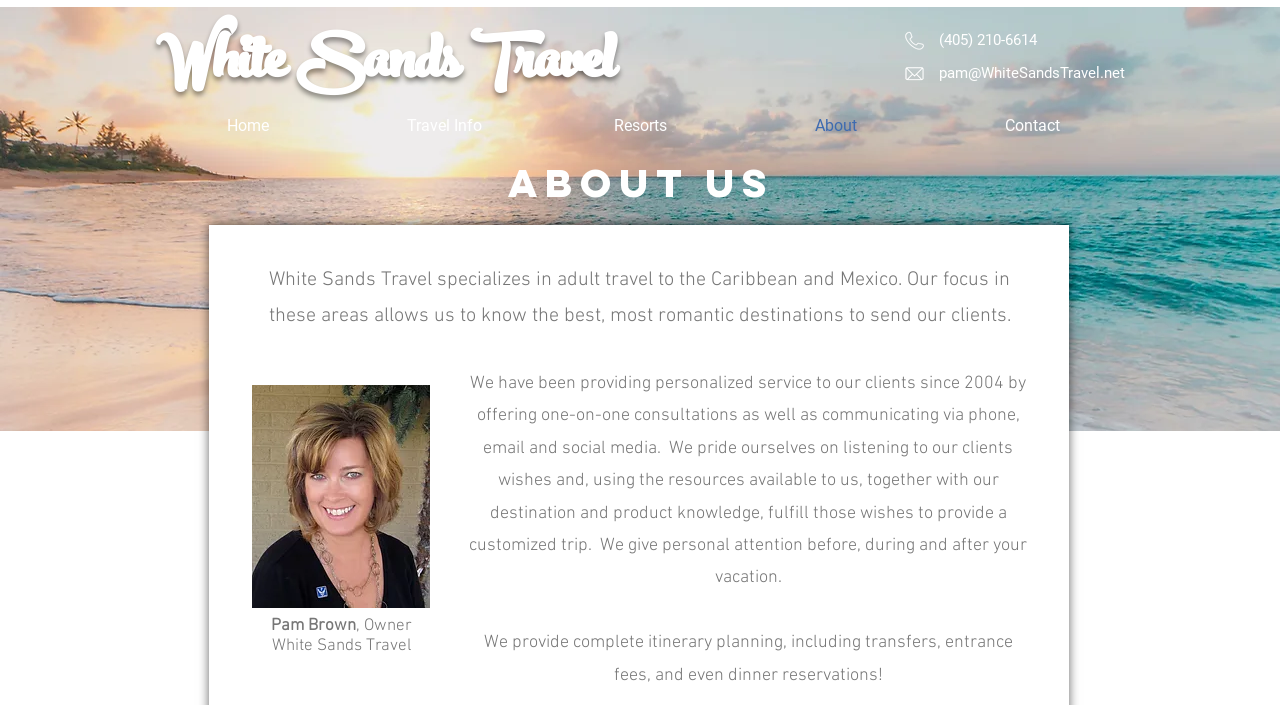Give a detailed account of the webpage, highlighting key information.

The webpage is about White Sands Travel, a travel agency that specializes in adult travel to the Caribbean and Mexico. At the top left, there is a link to the website's homepage, "White Sands Travel", and a navigation menu with links to "Home", "Travel Info", "Resorts", "About", and "Contact". 

To the right of the navigation menu, there is a phone icon and a heading with the phone number "(405) 210-6614", which is also a clickable link. Below the phone number, there is an email icon and a heading with the email address "pam@WhiteSandsTravel.net", which is also a clickable link.

The main content of the webpage is divided into two sections. The top section features a large image of a sunset, spanning the entire width of the page. Below the image, there is a heading "About Us" and a paragraph of text that describes the agency's focus and expertise in the Caribbean and Mexico.

The second section features a smaller image of a person, likely Pam Brown, the owner of White Sands Travel. Below the image, there are three lines of text: "Pam Brown", ", Owner", and "White Sands Travel". Following this, there is a longer paragraph of text that describes the agency's personalized service, including one-on-one consultations and communication via phone, email, and social media. The text also highlights the agency's attention to detail and customized trip planning. Finally, there is a shorter paragraph that mentions the agency's complete itinerary planning services, including transfers, entrance fees, and dinner reservations.